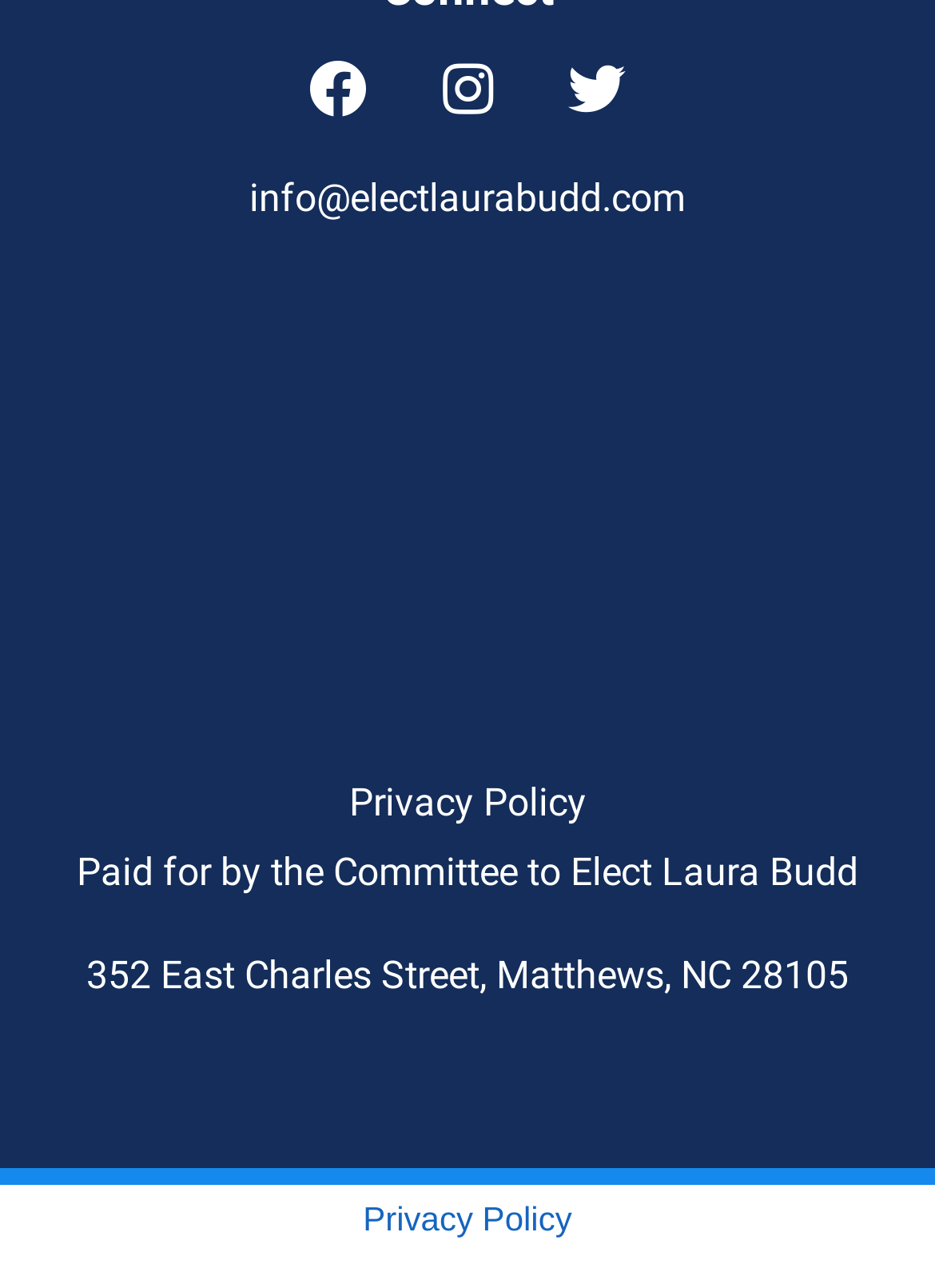What is the name of the committee mentioned on the webpage?
Give a detailed explanation using the information visible in the image.

I found the name of the committee by looking at the StaticText element with the text 'Paid for by the Committee to Elect Laura Budd' which has a bounding box coordinate of [0.082, 0.66, 0.918, 0.695]. This suggests that the committee is mentioned prominently on the webpage.